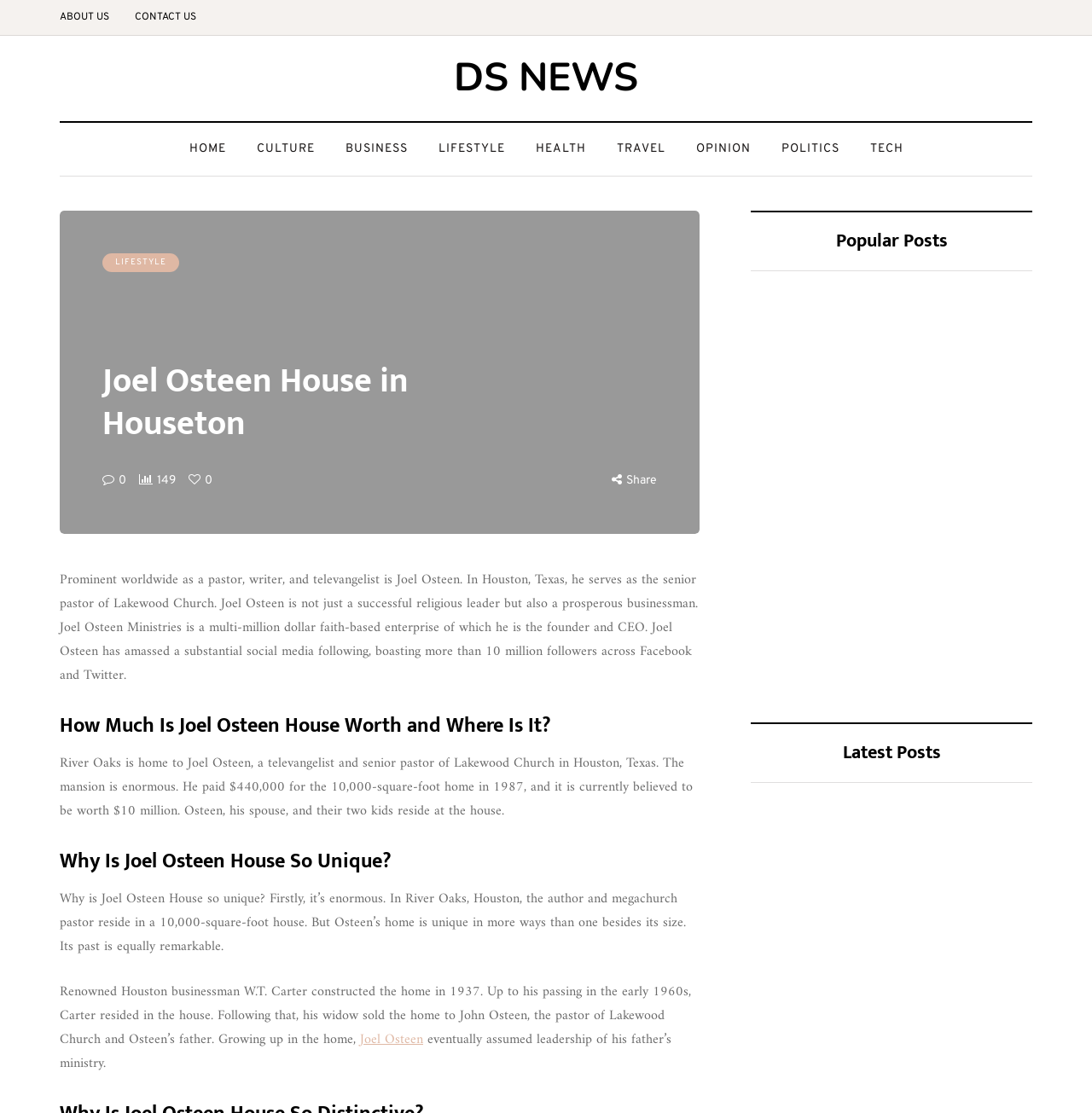Respond to the question below with a single word or phrase: How much did Joel Osteen pay for his house?

$440,000